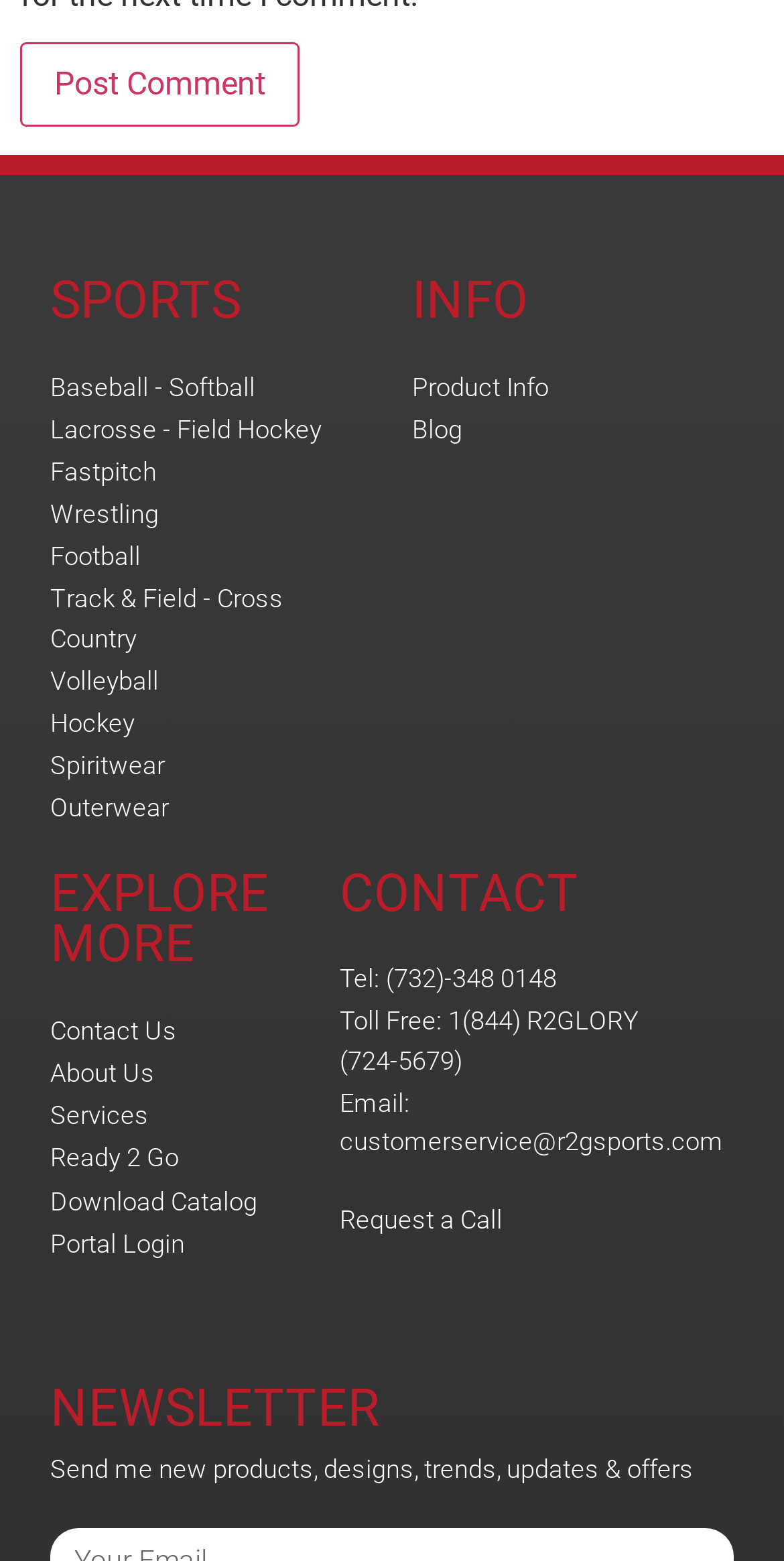What is the topic of the newsletter?
Using the visual information, reply with a single word or short phrase.

New products, designs, trends, updates & offers